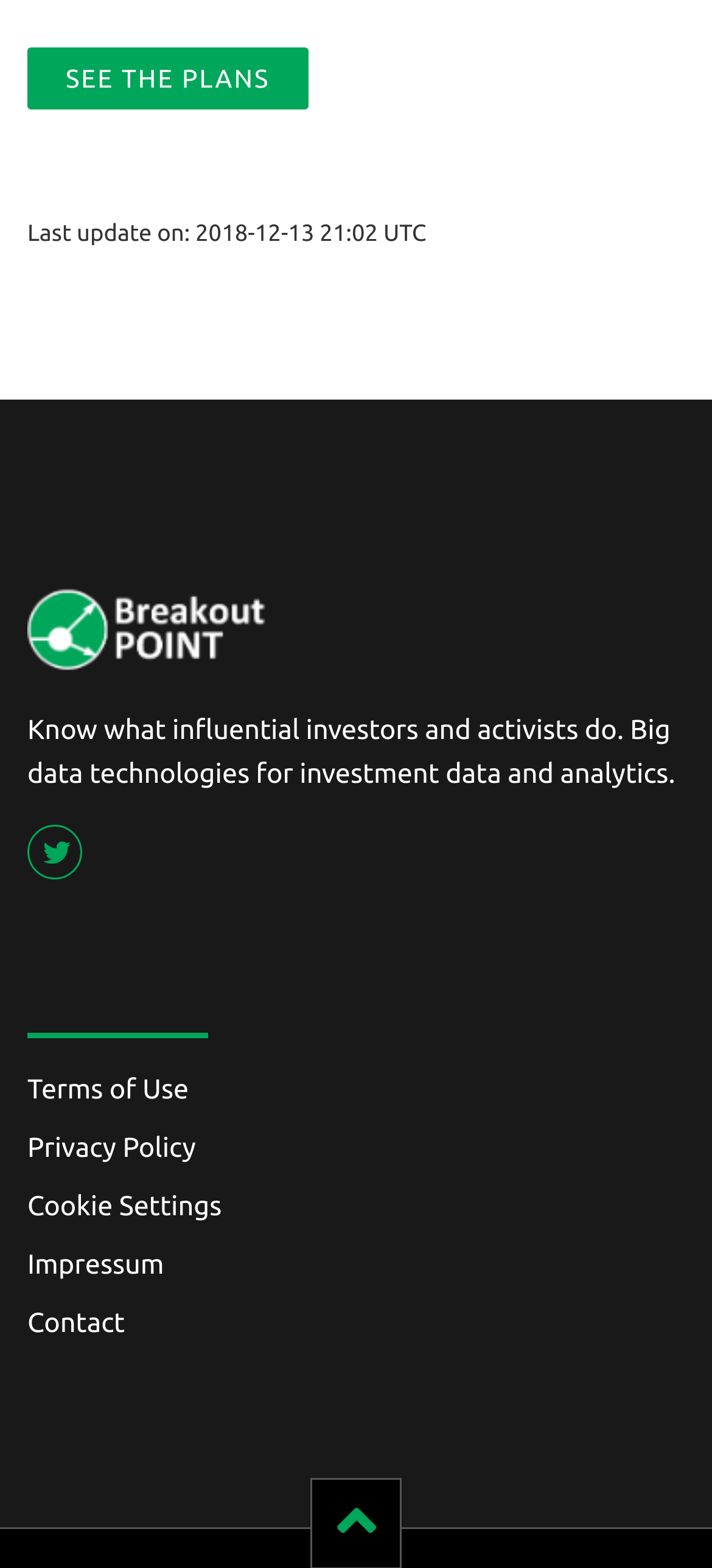What are the terms and policies available on the webpage?
Please look at the screenshot and answer in one word or a short phrase.

Terms of Use, Privacy Policy, Cookie Settings, Impressum, Contact